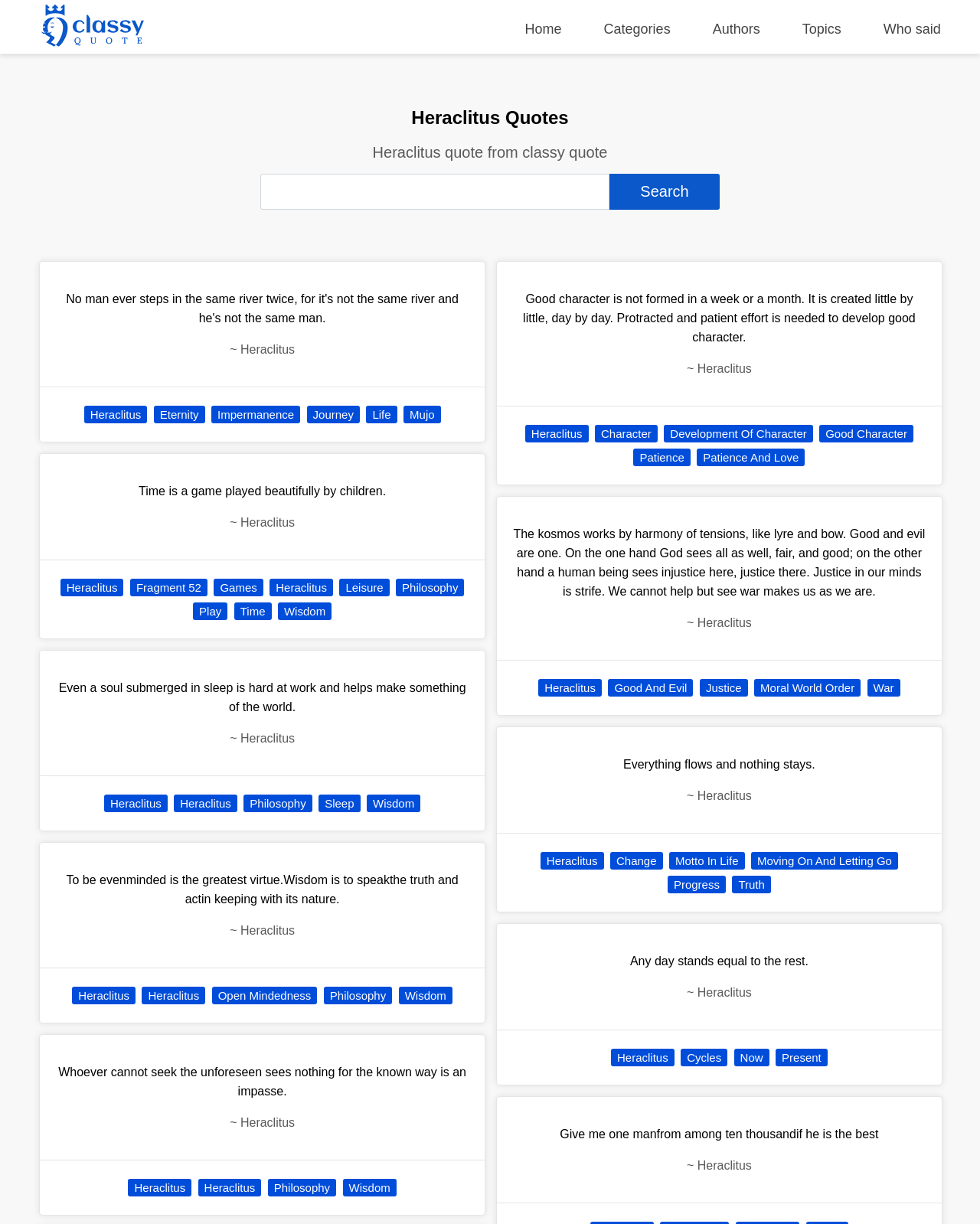Answer this question using a single word or a brief phrase:
How many quotes are there on the webpage?

10